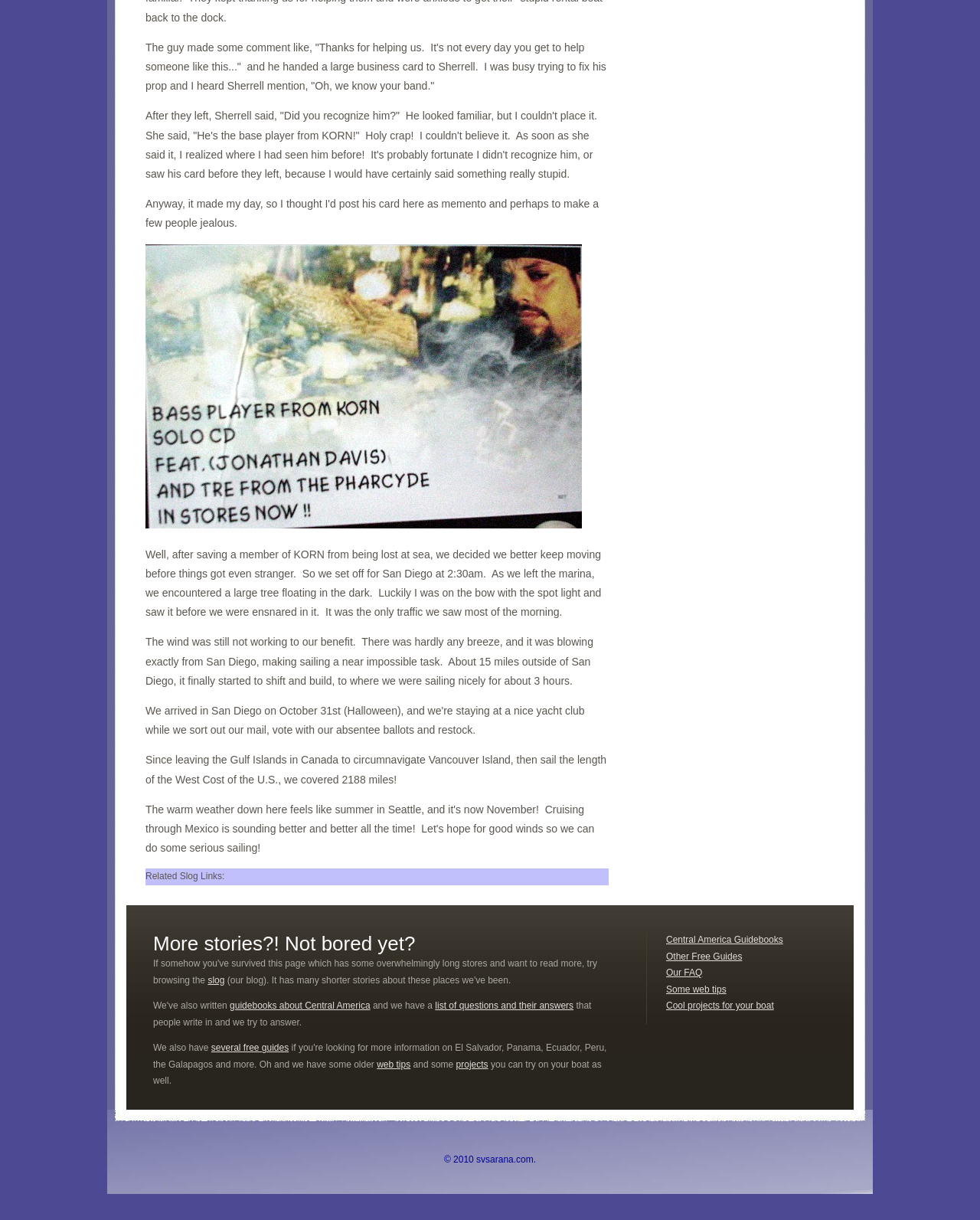Locate the coordinates of the bounding box for the clickable region that fulfills this instruction: "Click the link to read more stories".

[0.156, 0.764, 0.621, 0.783]